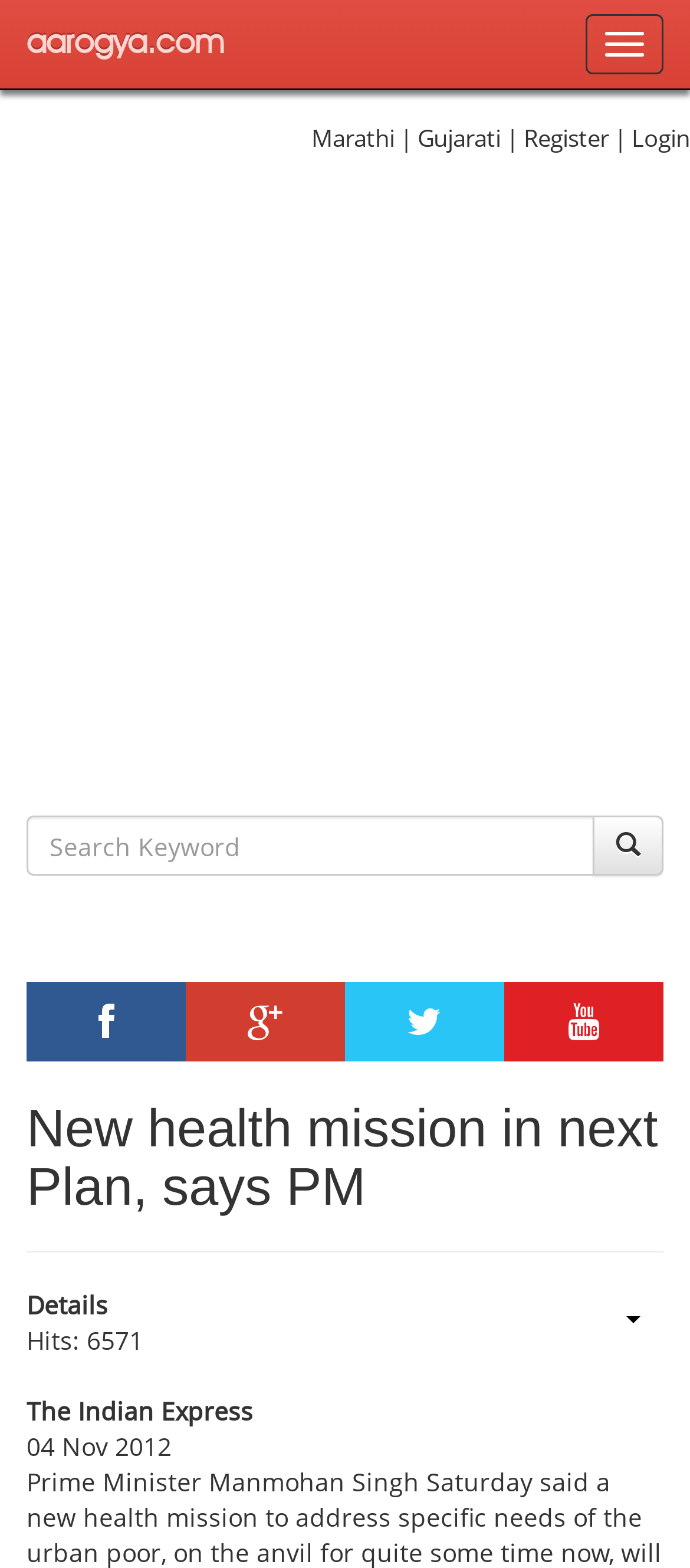Refer to the image and offer a detailed explanation in response to the question: What is the purpose of the textbox?

The textbox is located next to the 'Search...' static text and has a button with a magnifying glass icon next to it, indicating that it is used for searching purposes.